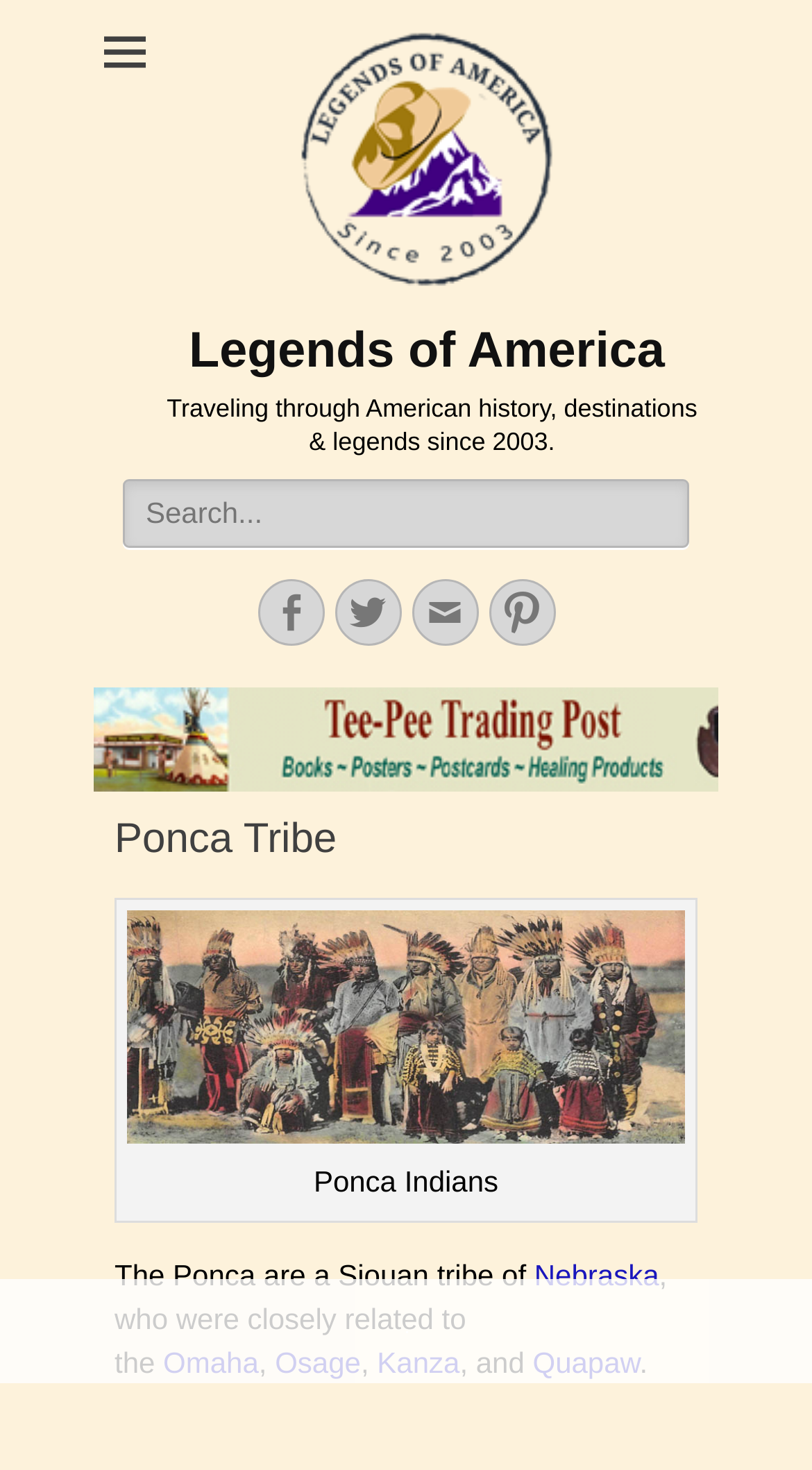Please provide the bounding box coordinates in the format (top-left x, top-left y, bottom-right x, bottom-right y). Remember, all values are floating point numbers between 0 and 1. What is the bounding box coordinate of the region described as: Nebraska

[0.658, 0.785, 0.812, 0.808]